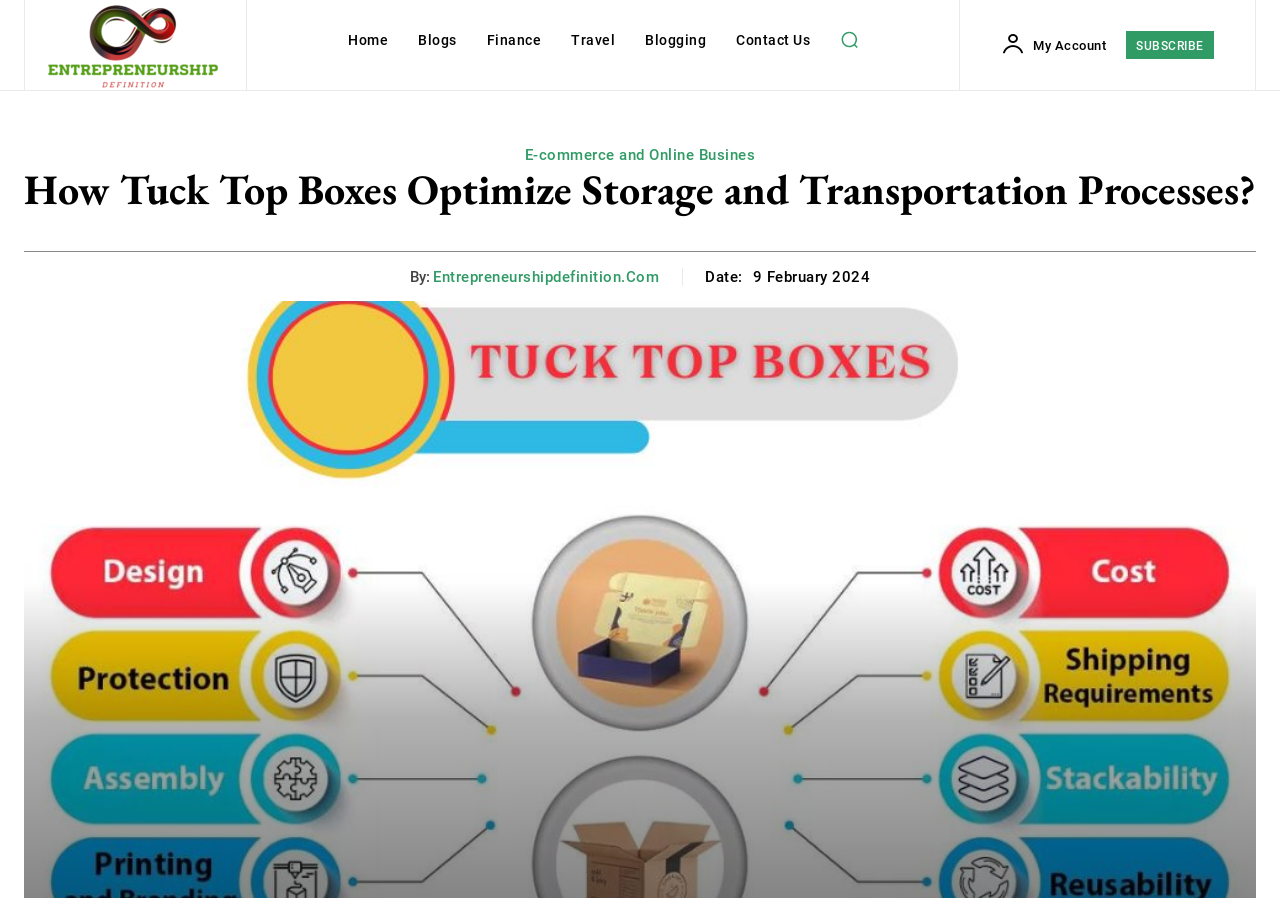Locate the coordinates of the bounding box for the clickable region that fulfills this instruction: "go to home page".

[0.264, 0.0, 0.311, 0.089]